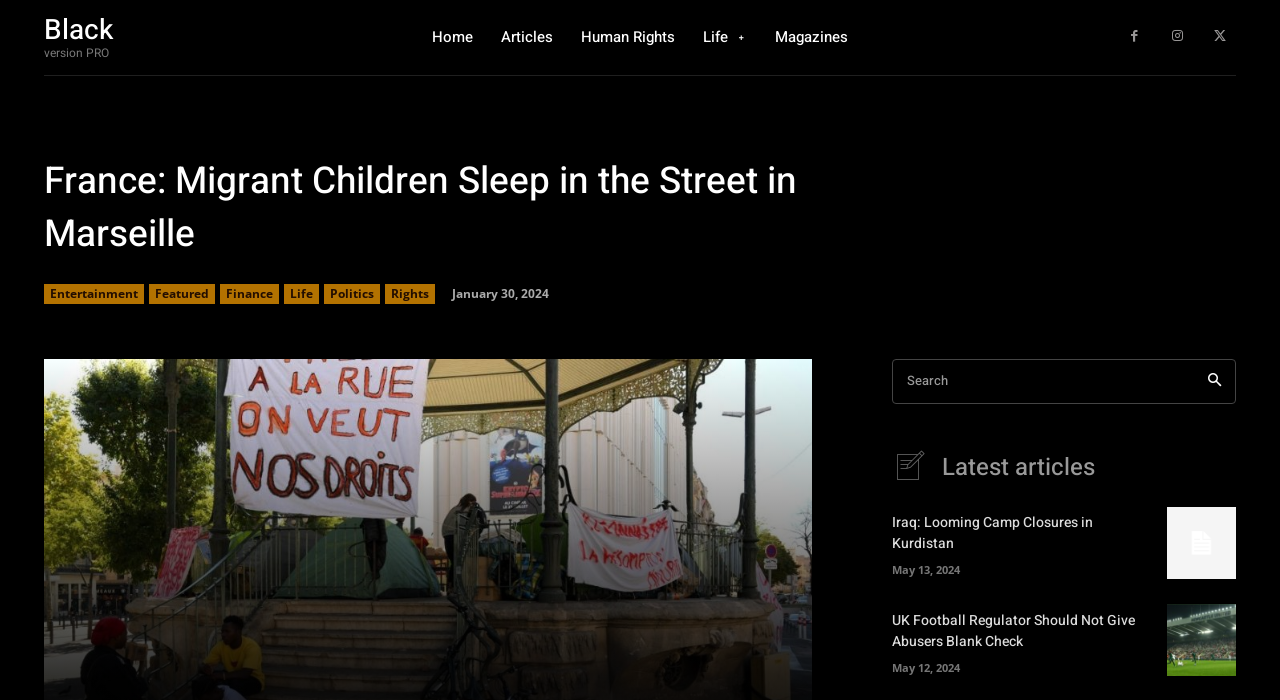Mark the bounding box of the element that matches the following description: "Life".

[0.549, 0.0, 0.584, 0.107]